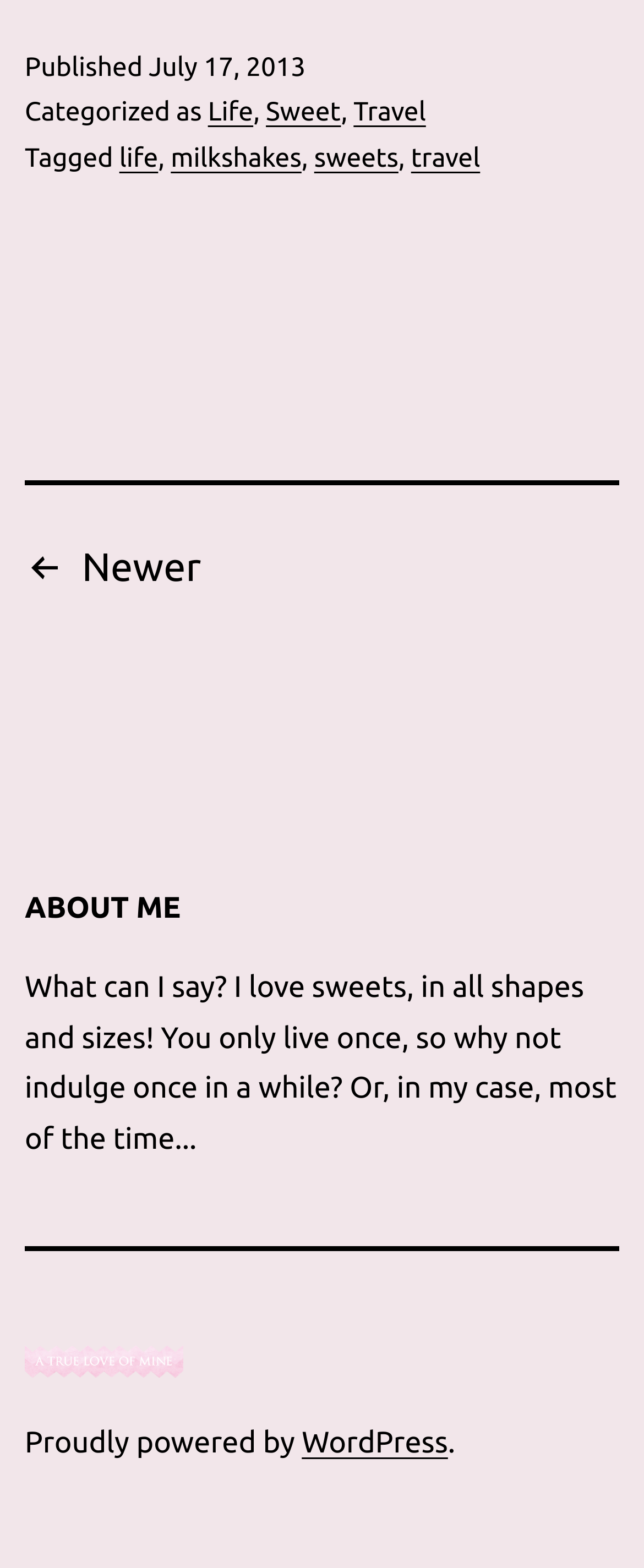What is the name of the blogging platform used?
Give a detailed response to the question by analyzing the screenshot.

I found the name of the blogging platform by looking at the footer section of the webpage, where it says 'Proudly powered by WordPress'.